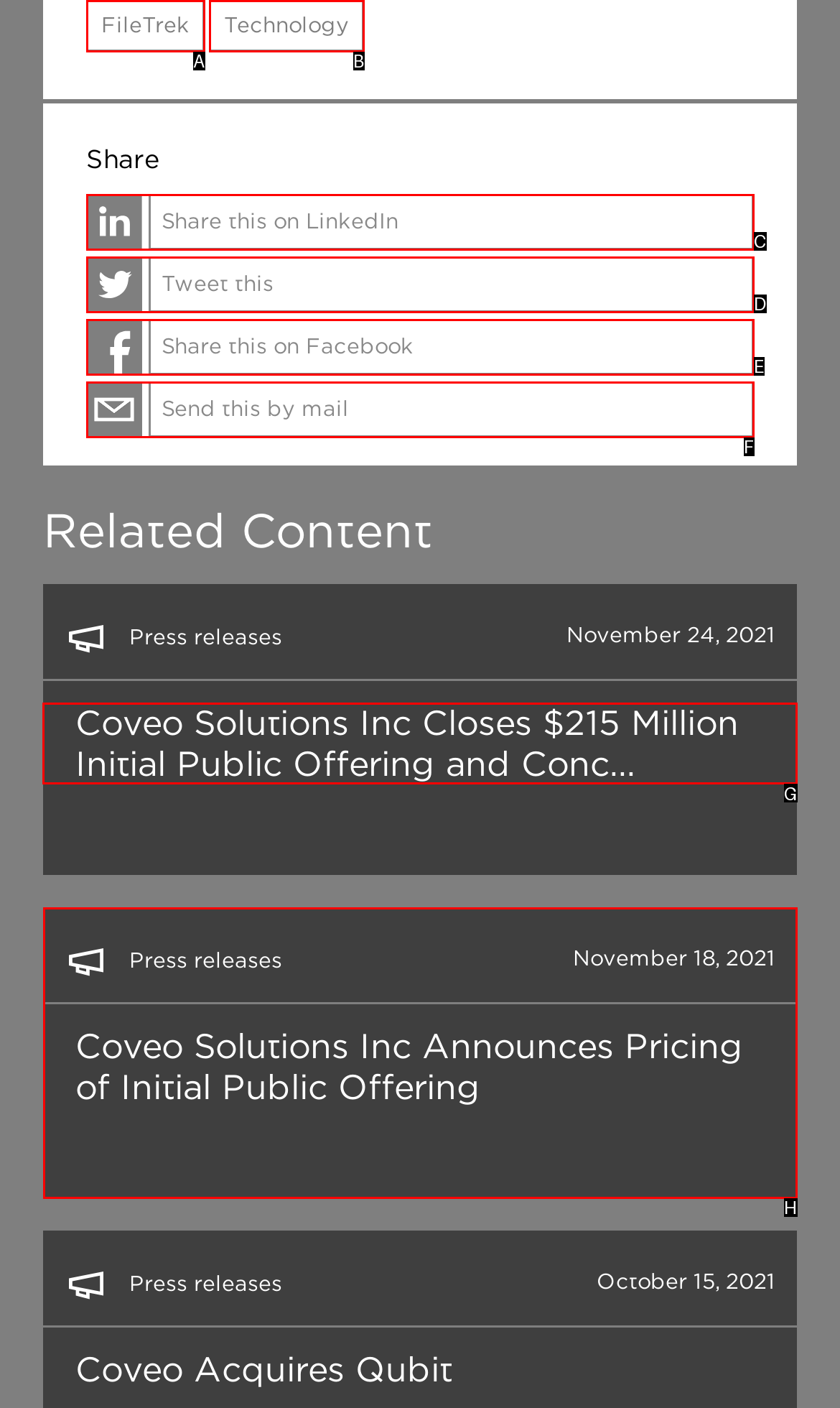Point out the option that needs to be clicked to fulfill the following instruction: Go to home page
Answer with the letter of the appropriate choice from the listed options.

None